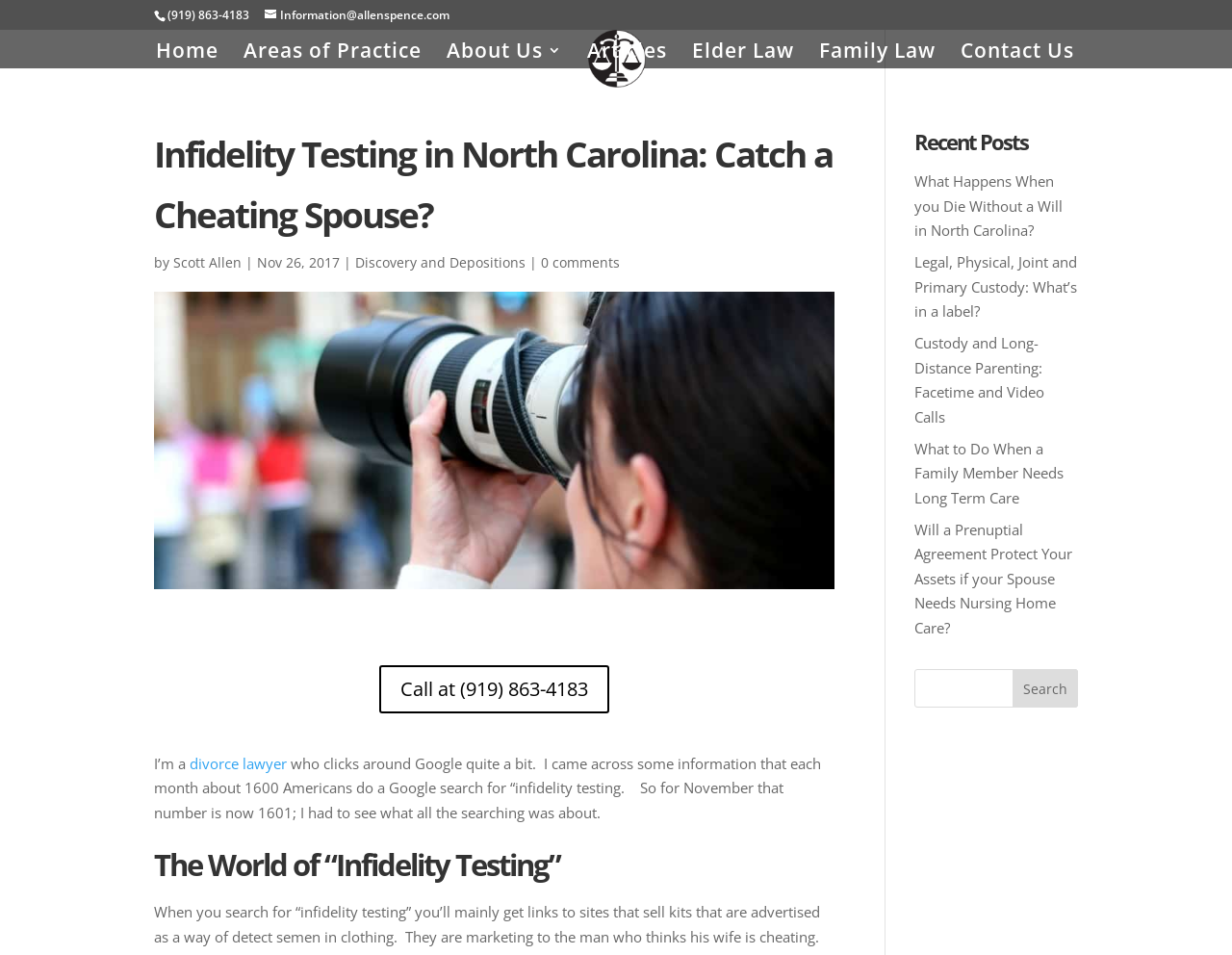Find the bounding box coordinates of the element to click in order to complete the given instruction: "Contact the law firm."

[0.78, 0.045, 0.872, 0.072]